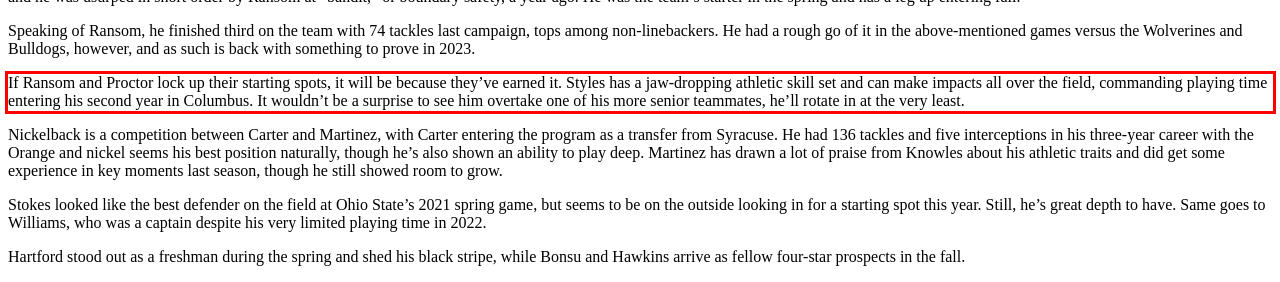Analyze the screenshot of the webpage that features a red bounding box and recognize the text content enclosed within this red bounding box.

If Ransom and Proctor lock up their starting spots, it will be because they’ve earned it. Styles has a jaw-dropping athletic skill set and can make impacts all over the field, commanding playing time entering his second year in Columbus. It wouldn’t be a surprise to see him overtake one of his more senior teammates, he’ll rotate in at the very least.